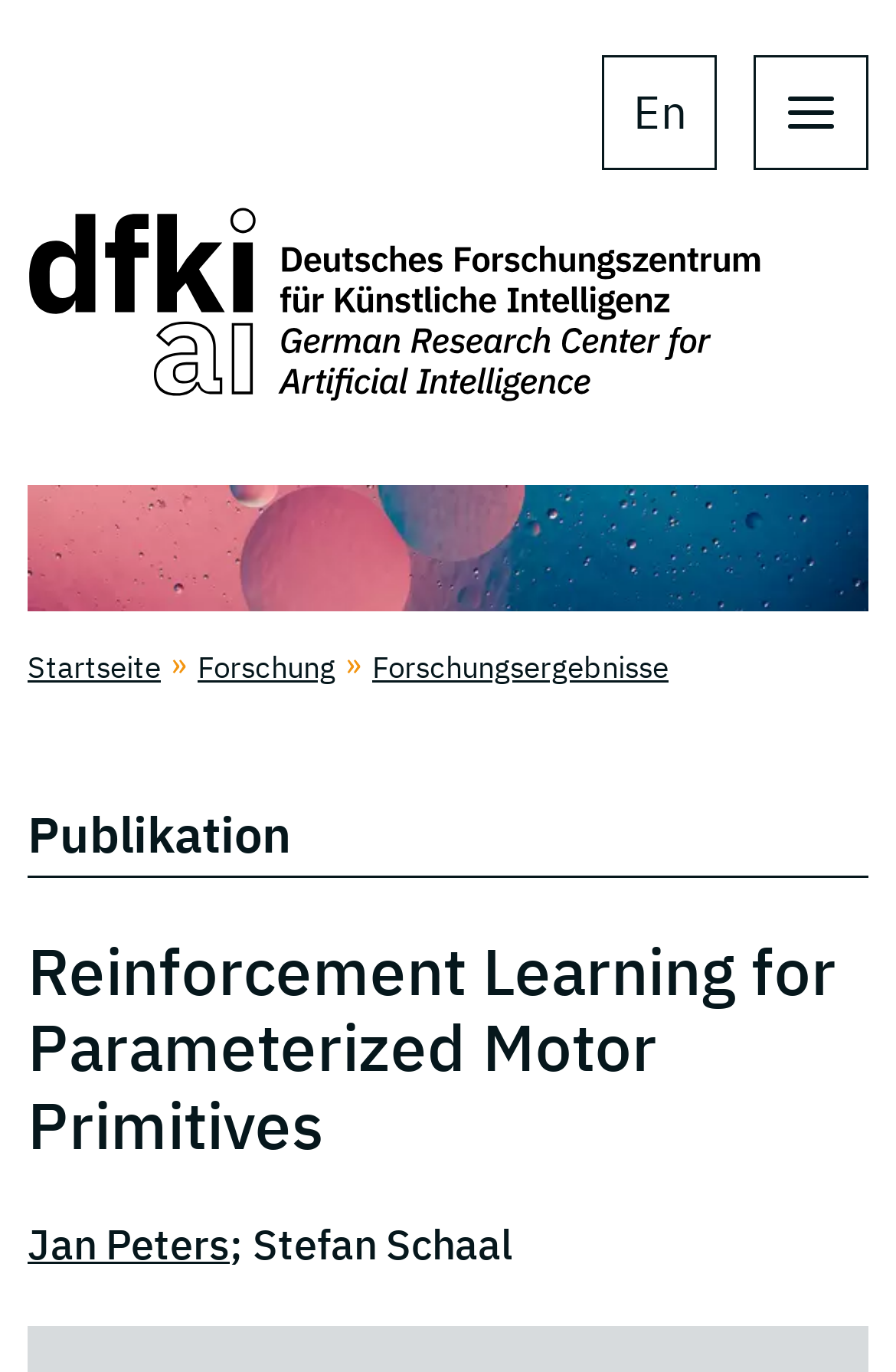Describe every aspect of the webpage in a detailed manner.

The webpage is about "Reinforcement Learning for Parameterized Motor Primitives". At the top left, there is a link to "Deutsches Forschungszentrum für Künstliche Intelligenz" accompanied by an image with the same name. 

On the top right, there are two elements: a link to switch the language to "En" and a button to open the main navigation. The main navigation contains three links: "Startseite", "Forschung", and "Forschungsergebnisse". 

Below the navigation, there is a section with a header that contains the title "Publikation". The main content of the page is a publication titled "Reinforcement Learning for Parameterized Motor Primitives", written by "Jan Peters" and "Stefan Schaal".